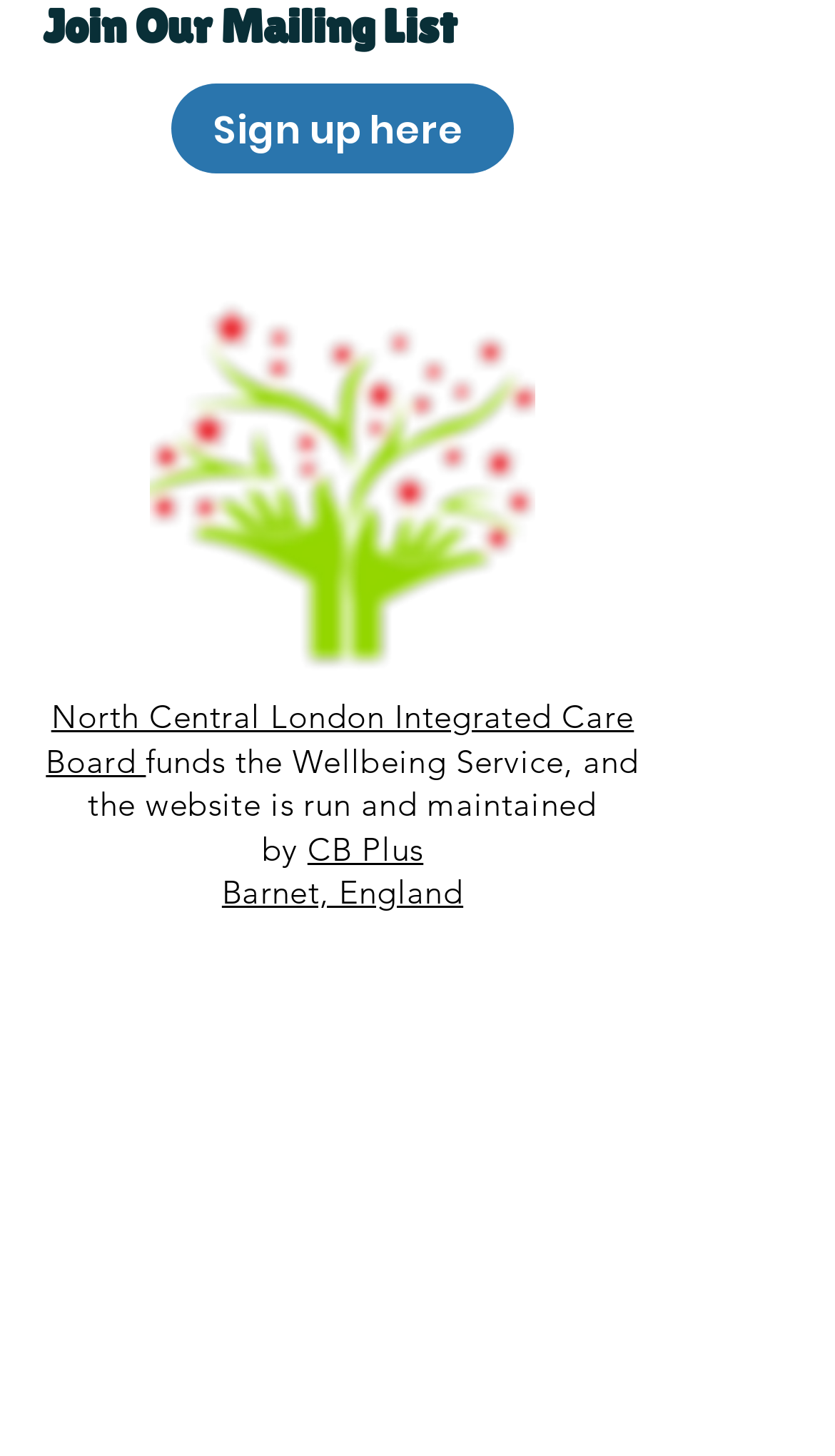Who funds the Wellbeing Service? Analyze the screenshot and reply with just one word or a short phrase.

North Central London Integrated Care Board